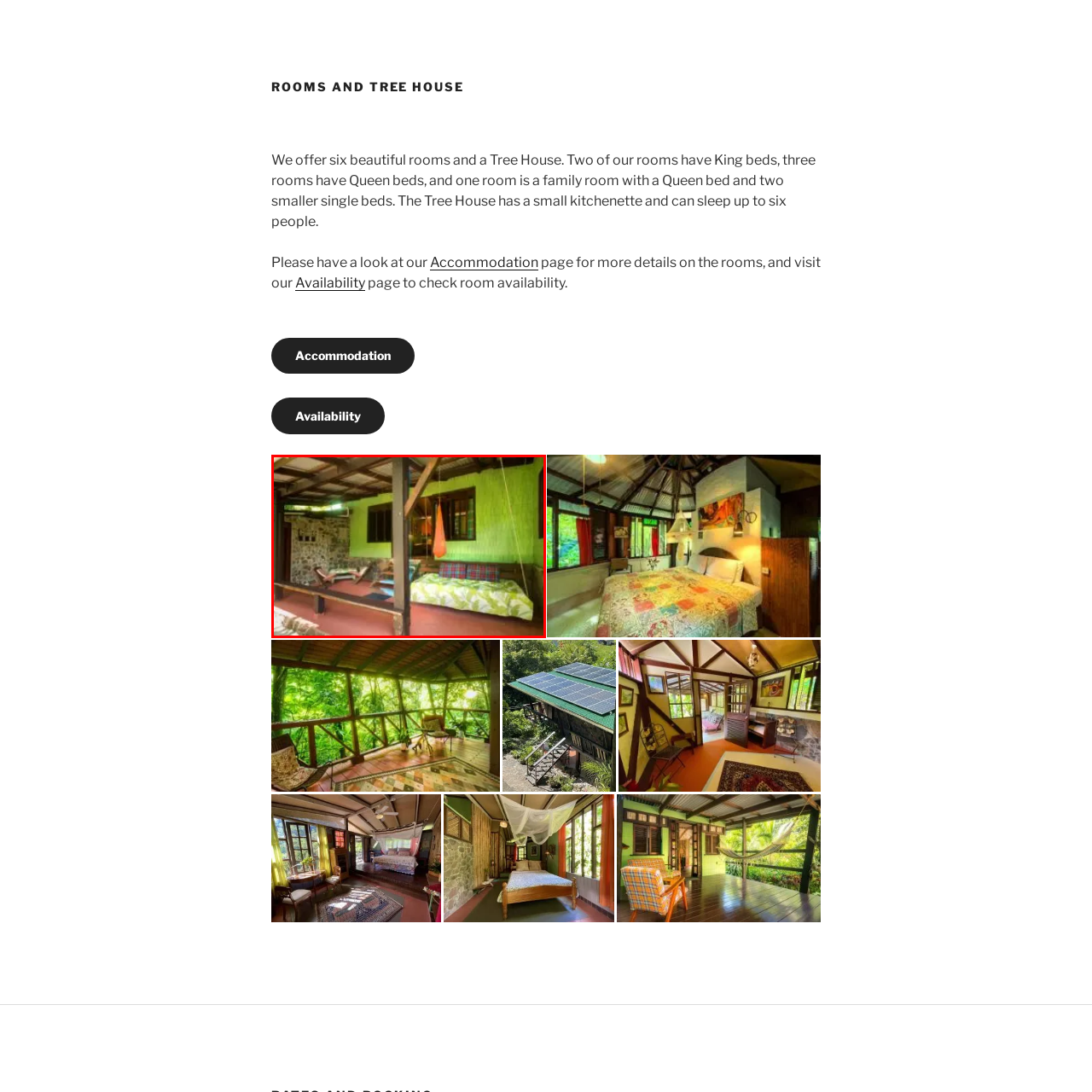Thoroughly describe the content of the image found within the red border.

The image showcases a charming open-air terrace equipped with a swing bed, offering a comfortable and inviting space for relaxation. The vibrant green wall provides a refreshing backdrop, complemented by the earthy tones of the wooden structure. Soft cushions with floral designs decorate the swing bed, enhancing the cozy ambiance. Nearby, additional seating options are available, including lounge chairs that add to the space's casual charm. This outdoor area is designed to blend seamlessly with nature, perfect for guests looking to unwind in a peaceful setting. The overall atmosphere is one of tranquility and comfort, making it an ideal spot for enjoying the surrounding environment.